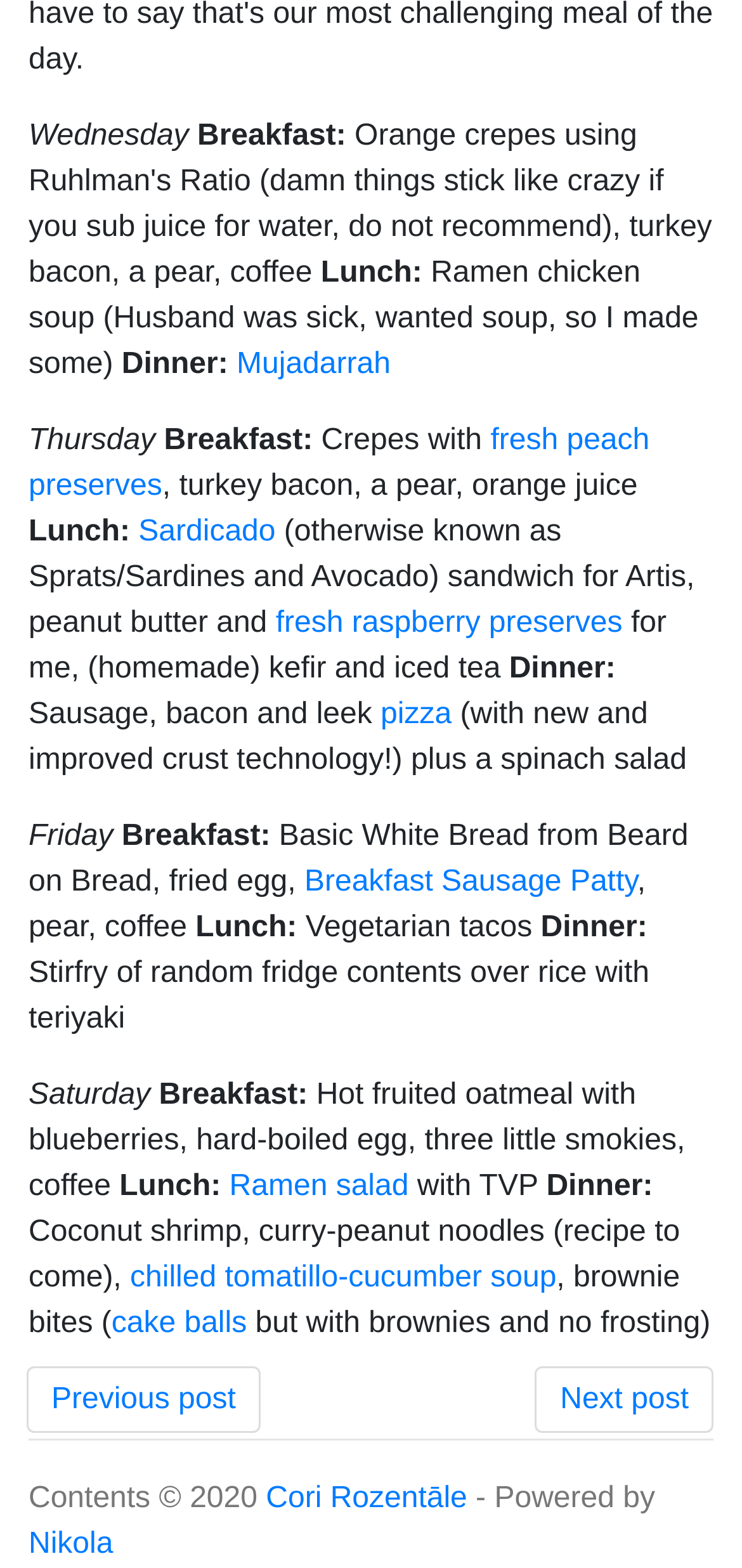Please answer the following question using a single word or phrase: 
What is the author's name?

Cori Rozentāle